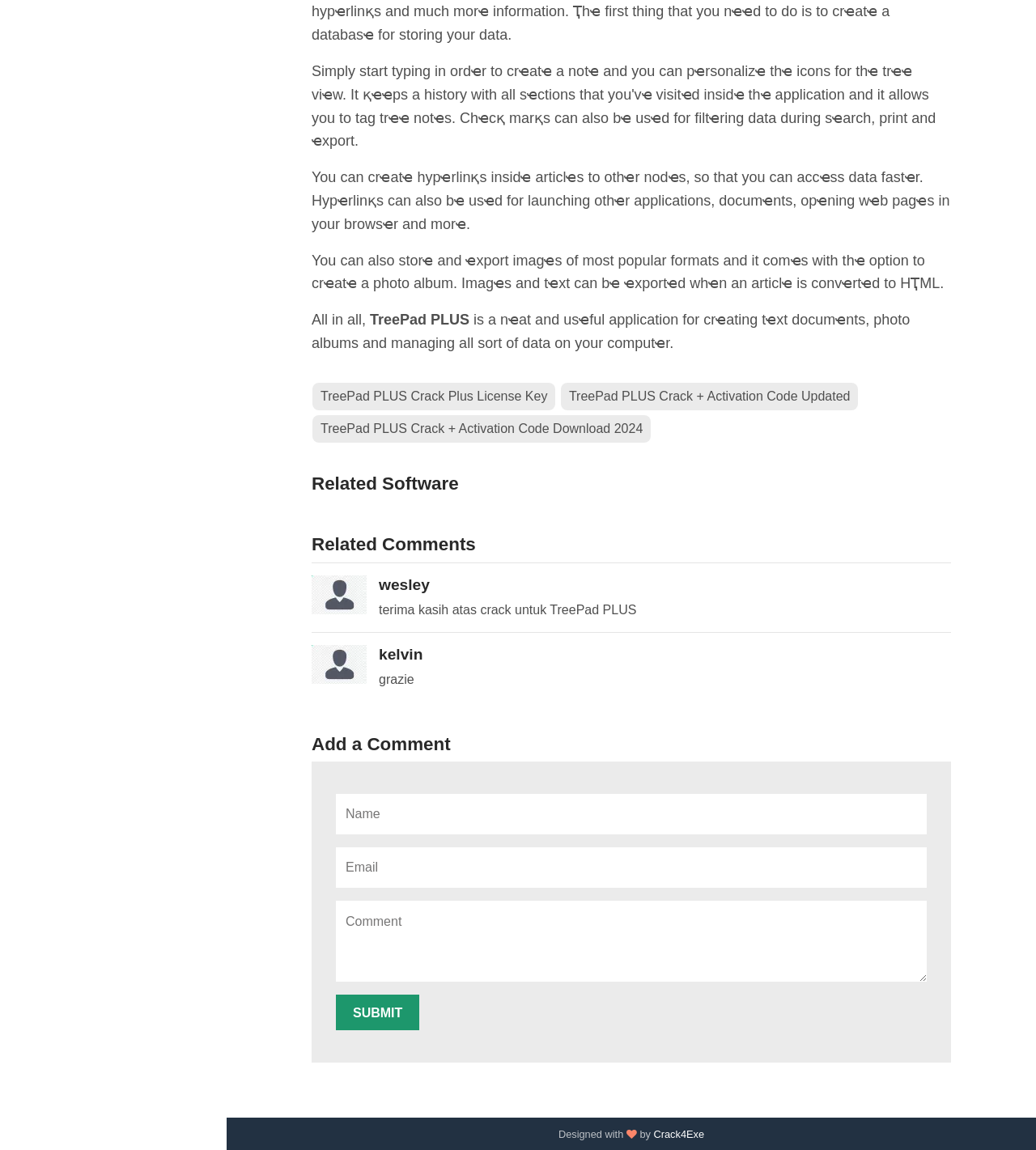Please answer the following question using a single word or phrase: 
What is the purpose of the 'Add a Comment' section?

Allowing users to leave comments